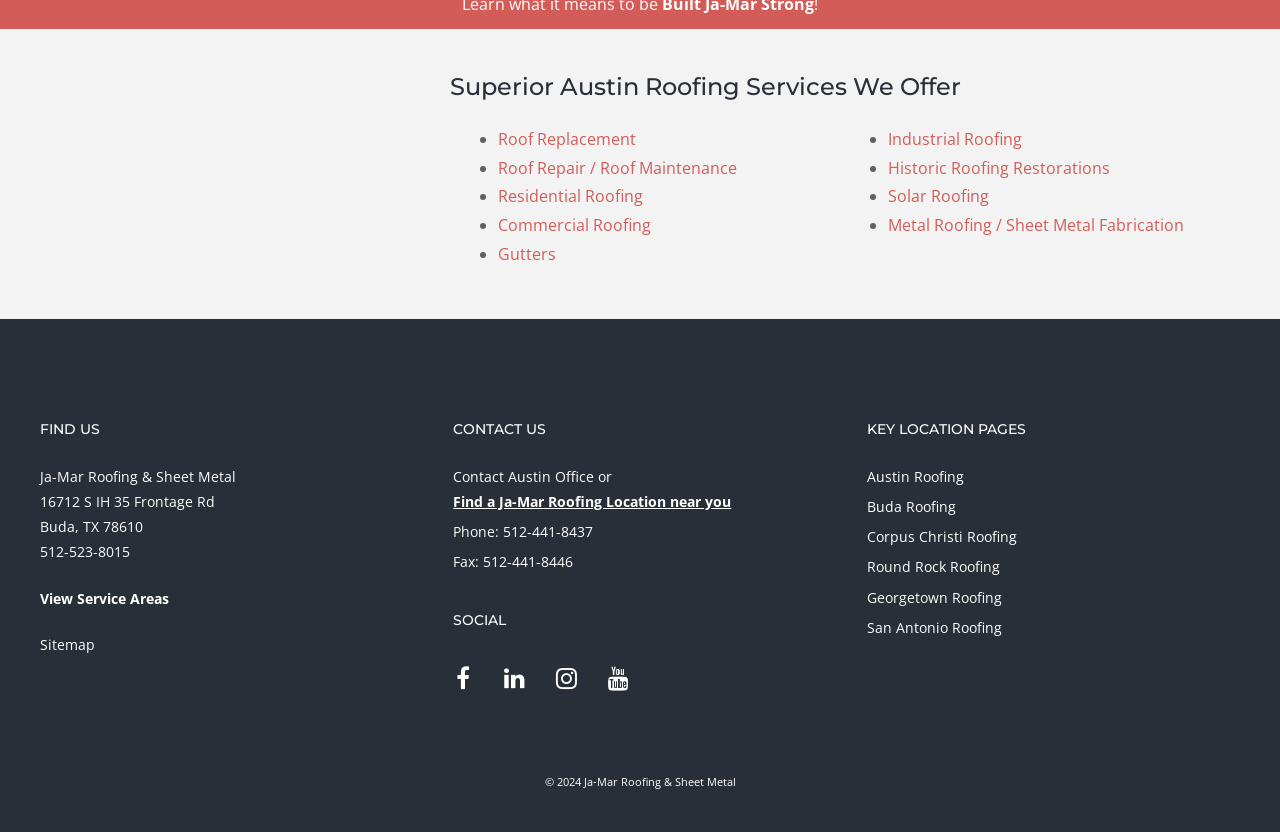Provide the bounding box coordinates for the area that should be clicked to complete the instruction: "Contact Austin Office".

[0.354, 0.561, 0.464, 0.584]